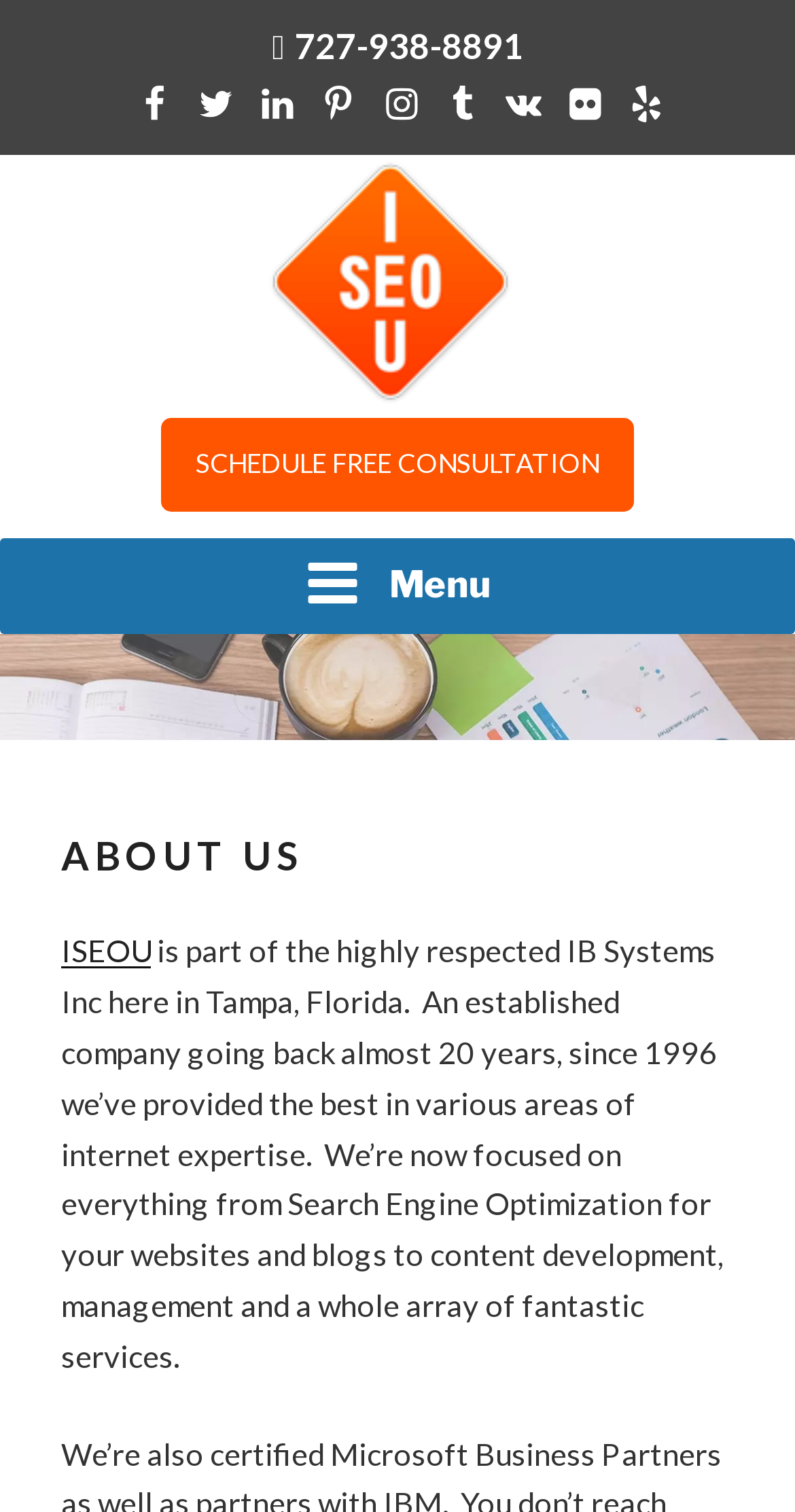Answer the question in a single word or phrase:
How many social links are in the footer?

9